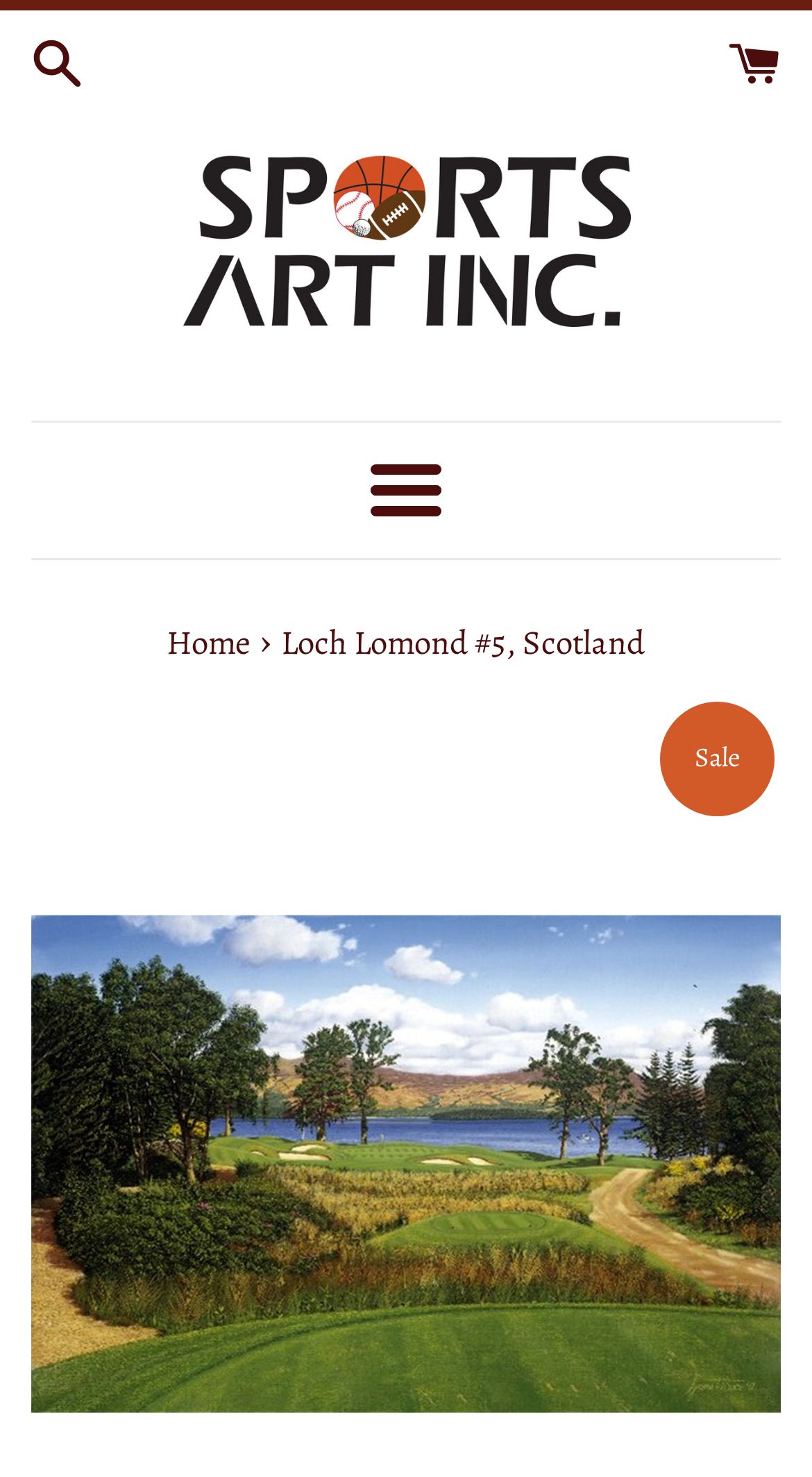Respond with a single word or phrase:
What is the orientation of the separator element?

horizontal